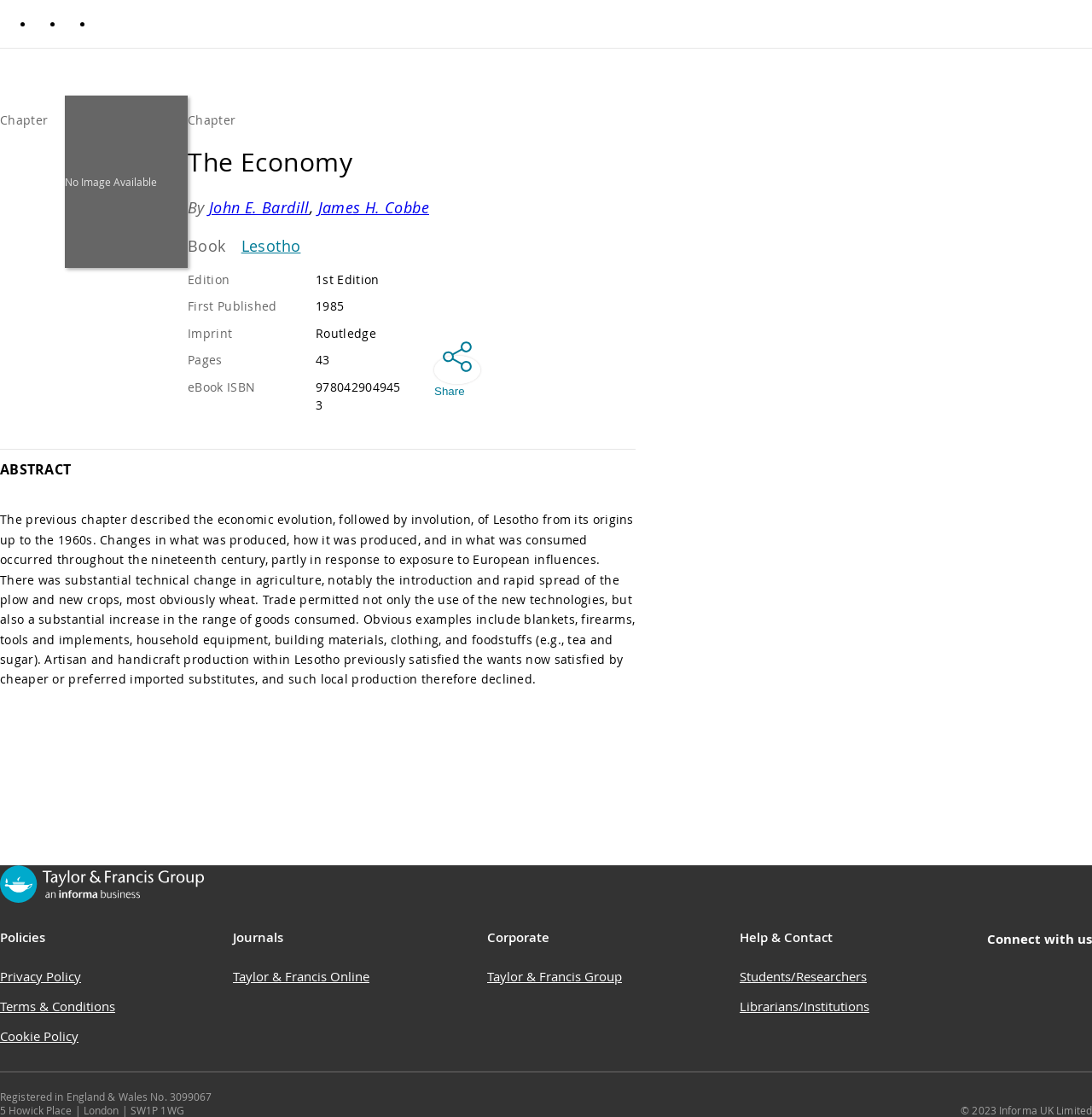Show the bounding box coordinates for the HTML element described as: "Taylor & Francis Group Logo".

[0.0, 0.797, 0.188, 0.811]